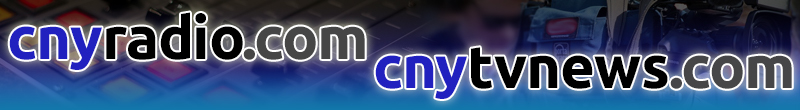What is depicted below the logos in the image?
Please provide an in-depth and detailed response to the question.

According to the caption, below the logos, there appears to be an artistic blur of a studio setting, possibly including radio equipment, which reinforces the media theme of the image.